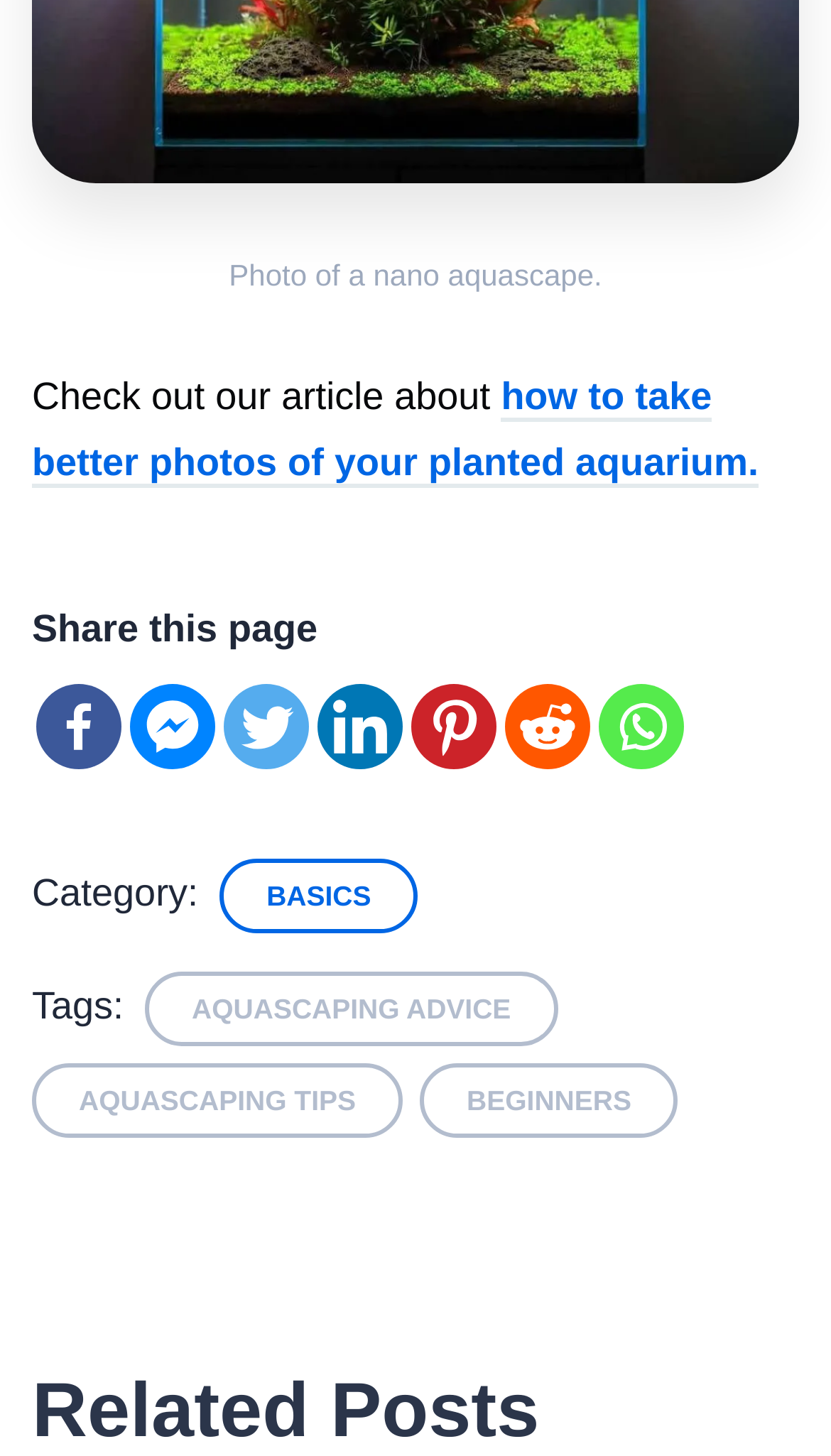Specify the bounding box coordinates for the region that must be clicked to perform the given instruction: "View posts tagged with AQUASCAPING ADVICE".

[0.174, 0.668, 0.671, 0.719]